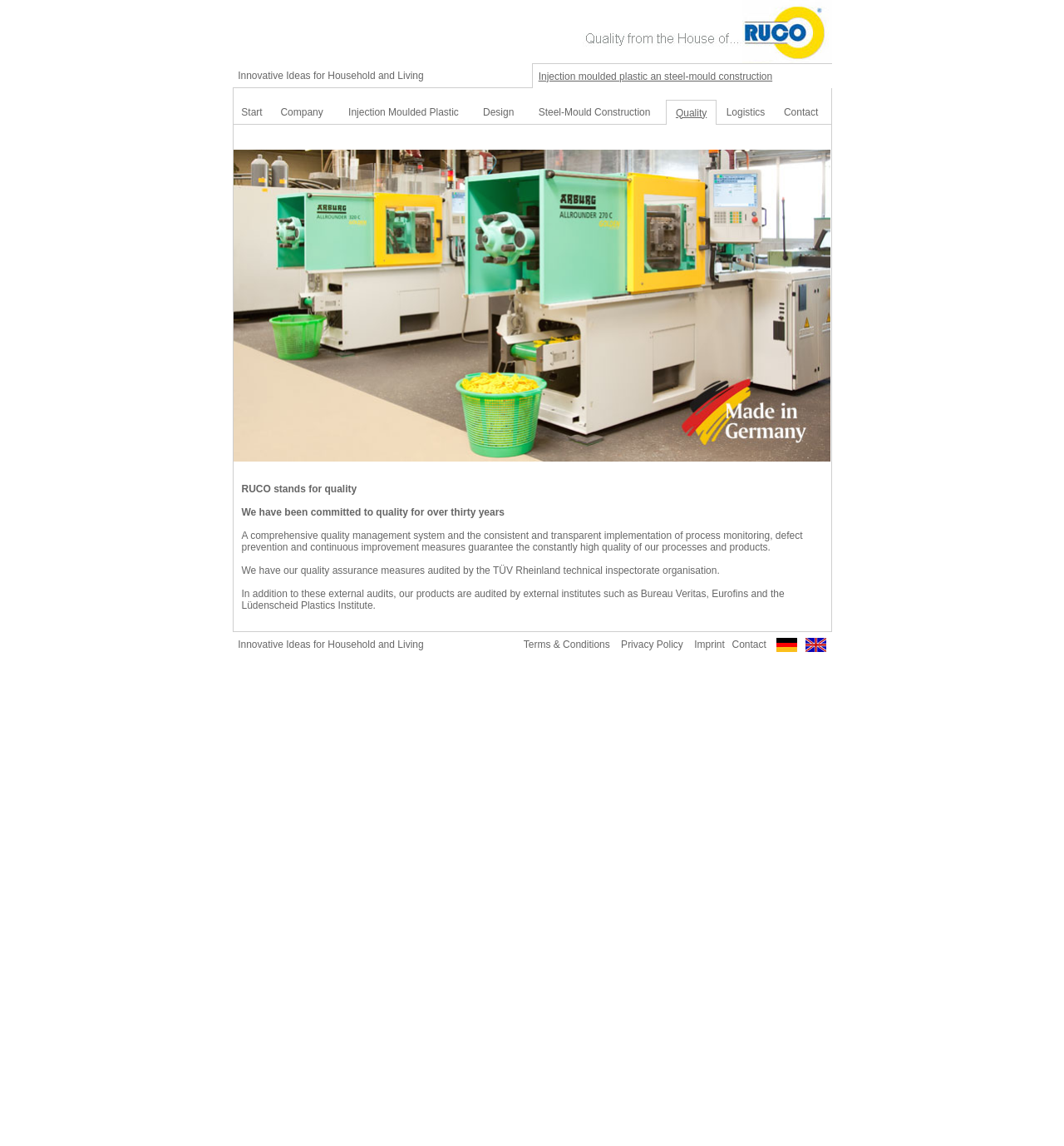Identify the bounding box coordinates of the section that should be clicked to achieve the task described: "Click on Start".

[0.222, 0.093, 0.252, 0.103]